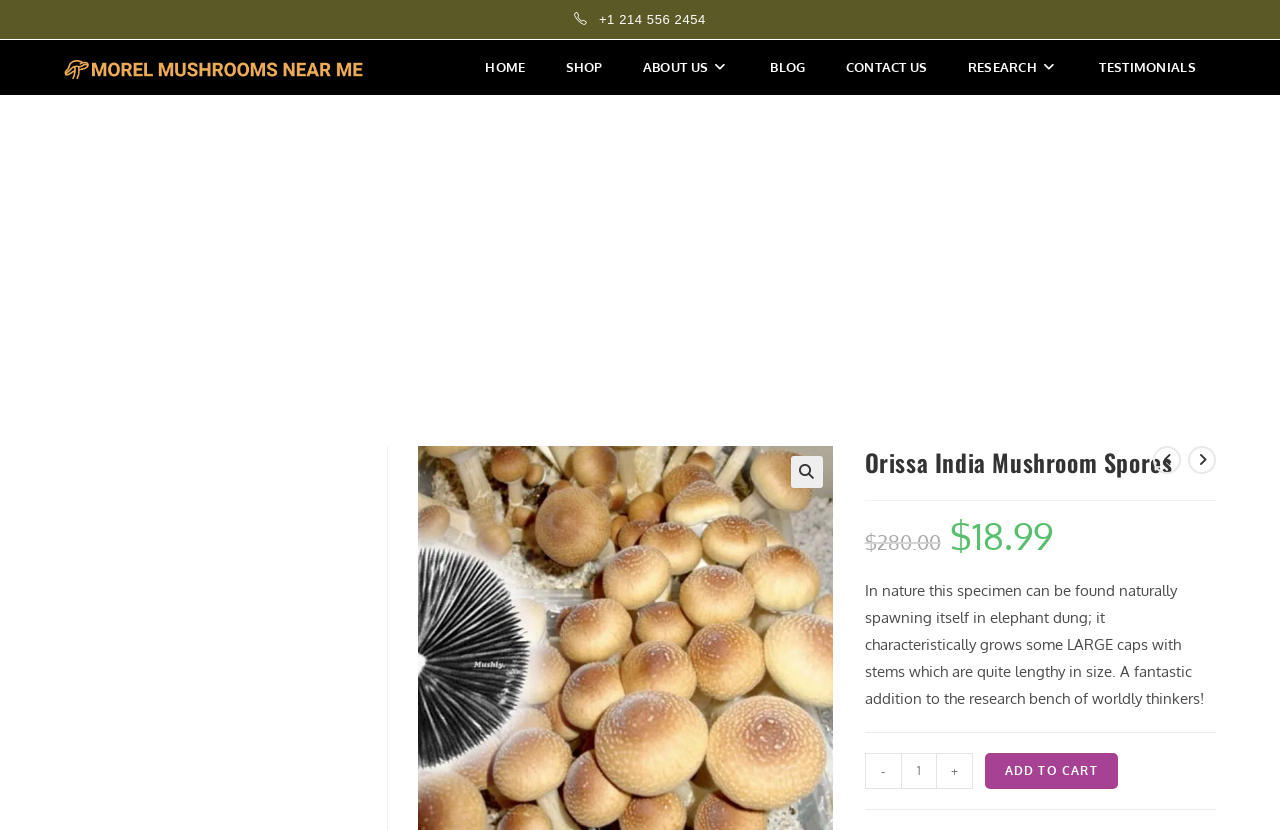Please locate the bounding box coordinates of the element that should be clicked to complete the given instruction: "Explore morel mushrooms near me".

[0.05, 0.07, 0.284, 0.093]